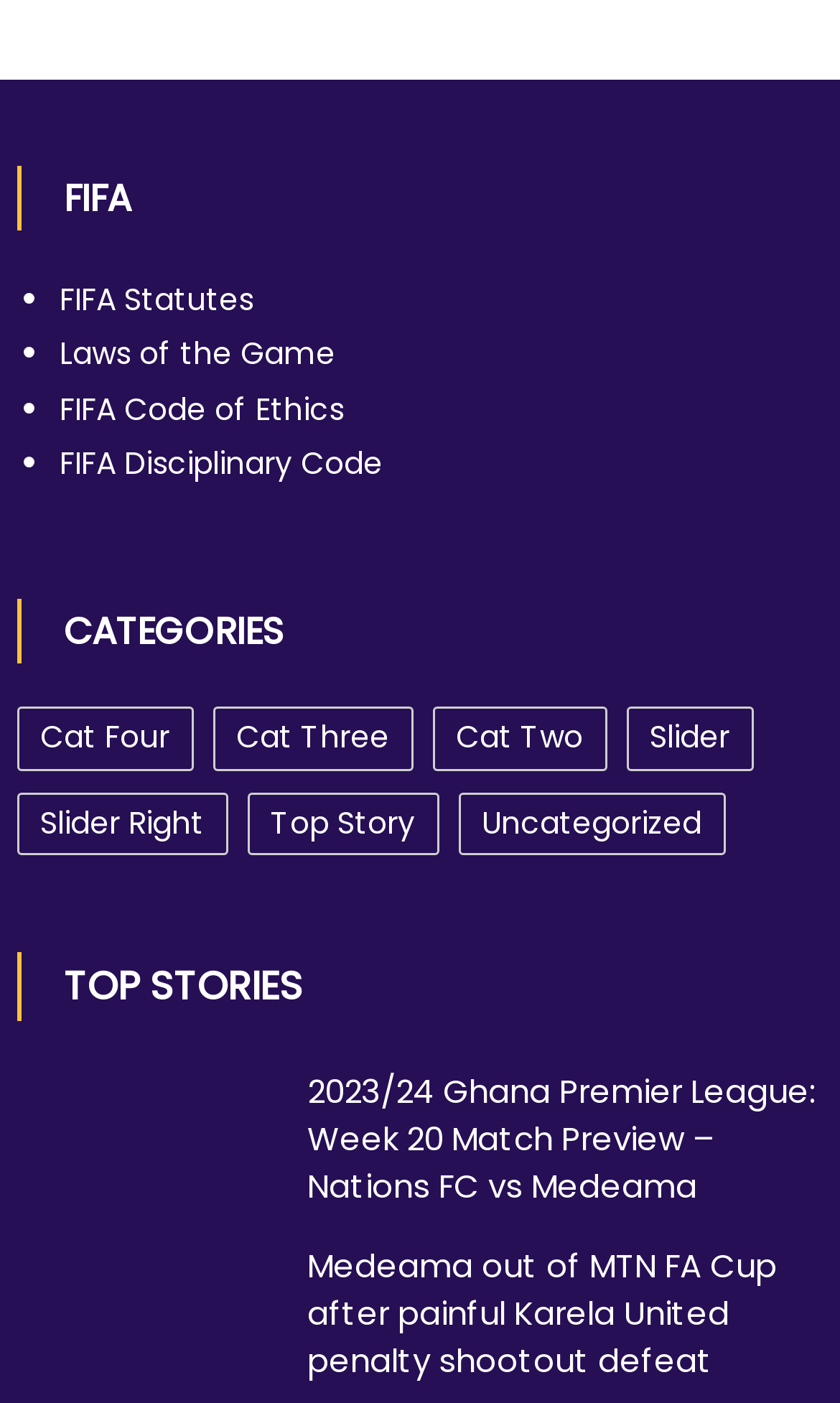Please specify the bounding box coordinates of the region to click in order to perform the following instruction: "Check Medeama out of MTN FA Cup after painful Karela United penalty shootout defeat".

[0.366, 0.886, 0.925, 0.986]